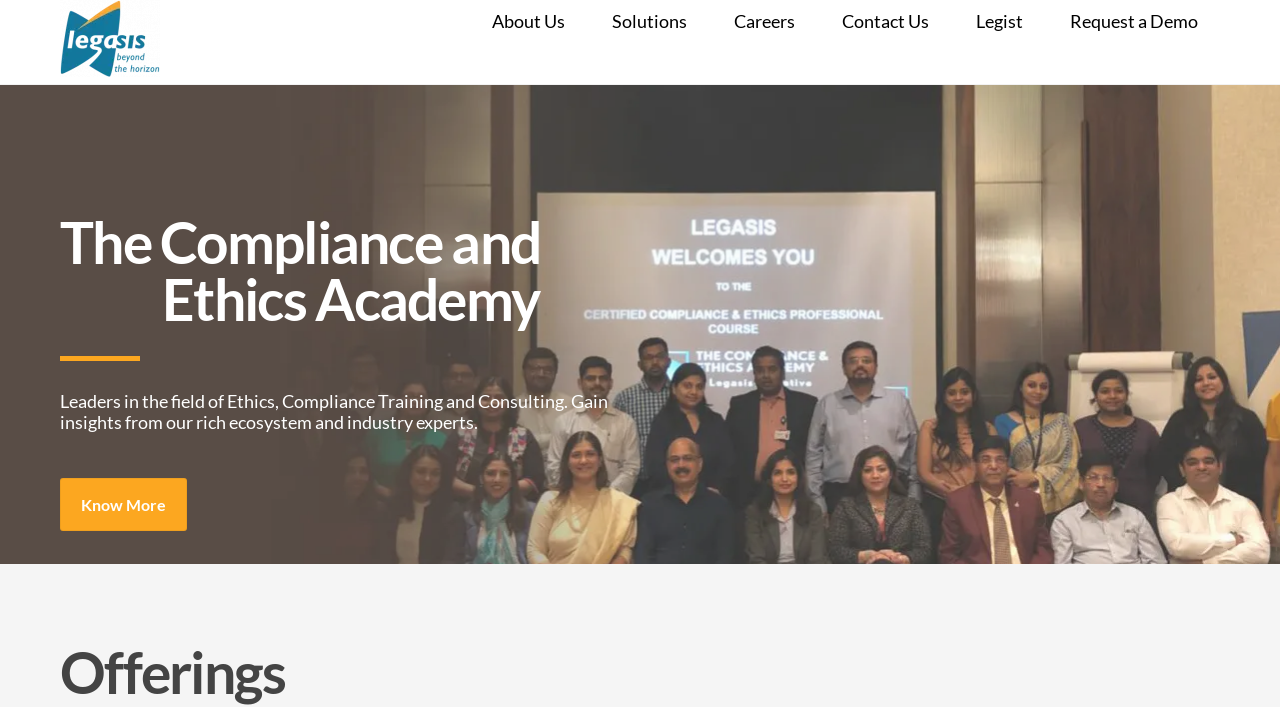Please determine the bounding box coordinates of the element's region to click for the following instruction: "click on the Legasis logo".

[0.047, 0.0, 0.125, 0.109]